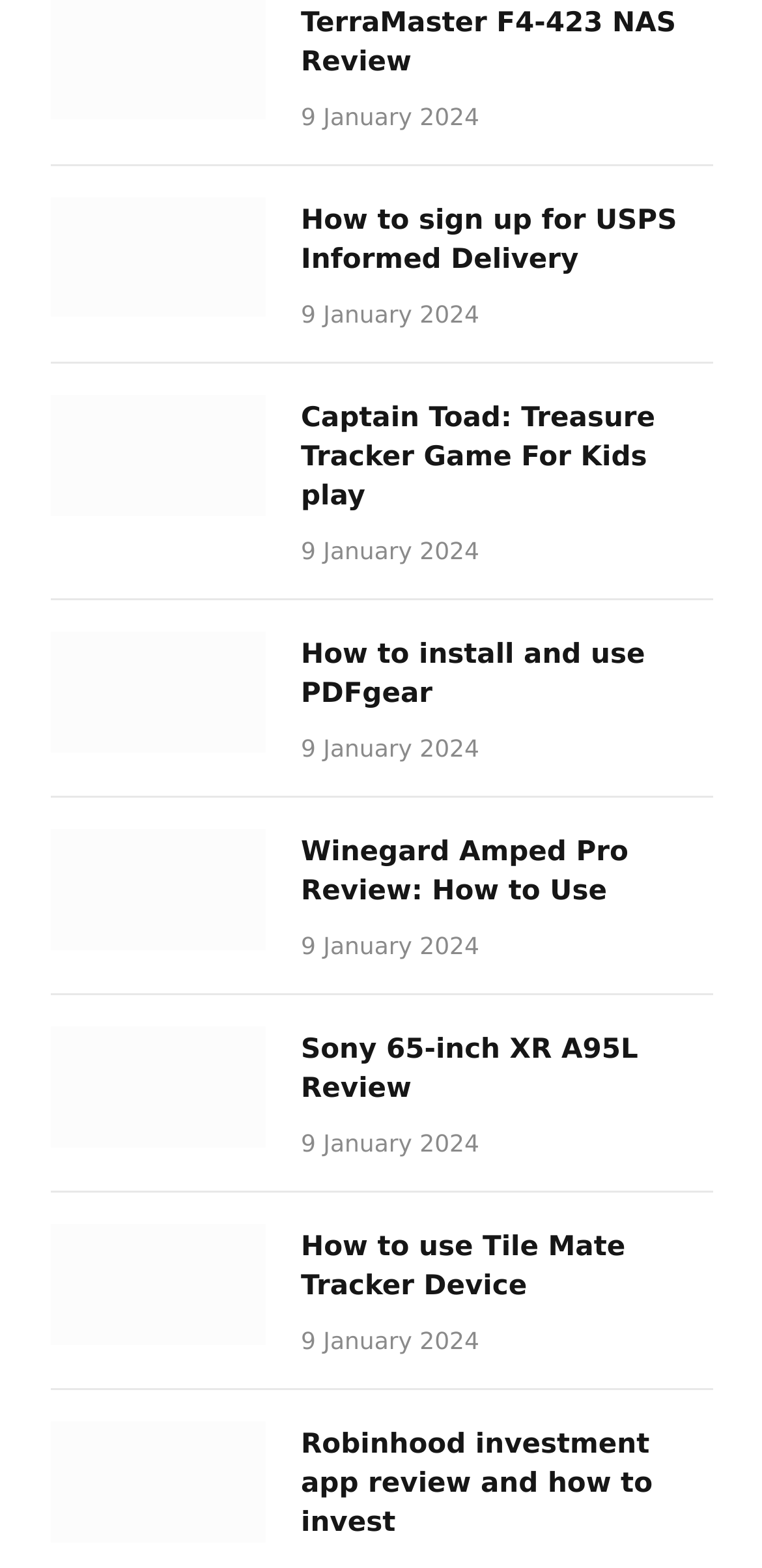Answer the question in a single word or phrase:
What is the date of the articles?

9 January 2024